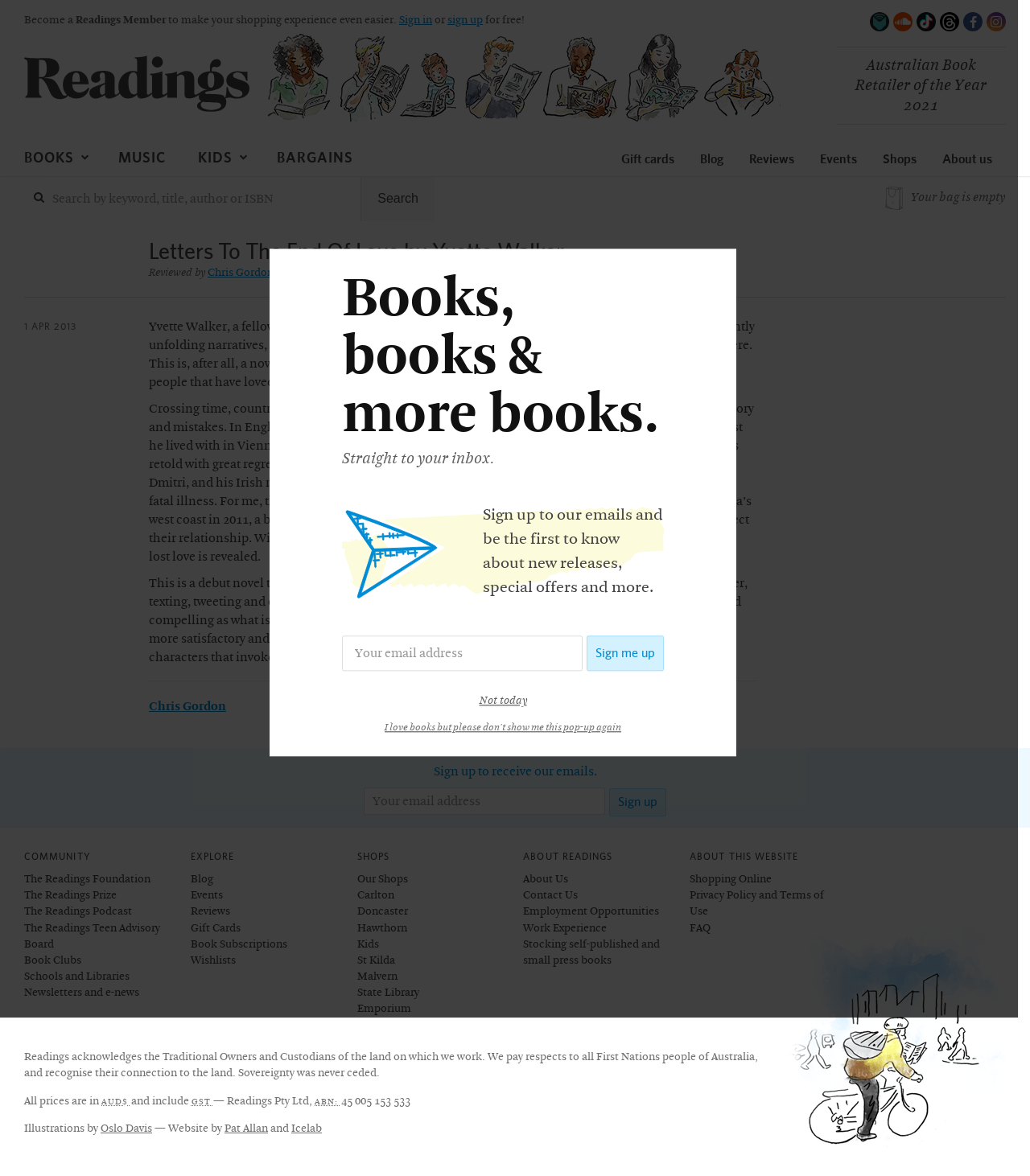Specify the bounding box coordinates (top-left x, top-left y, bottom-right x, bottom-right y) of the UI element in the screenshot that matches this description: Newsletters and e-news

[0.023, 0.837, 0.169, 0.851]